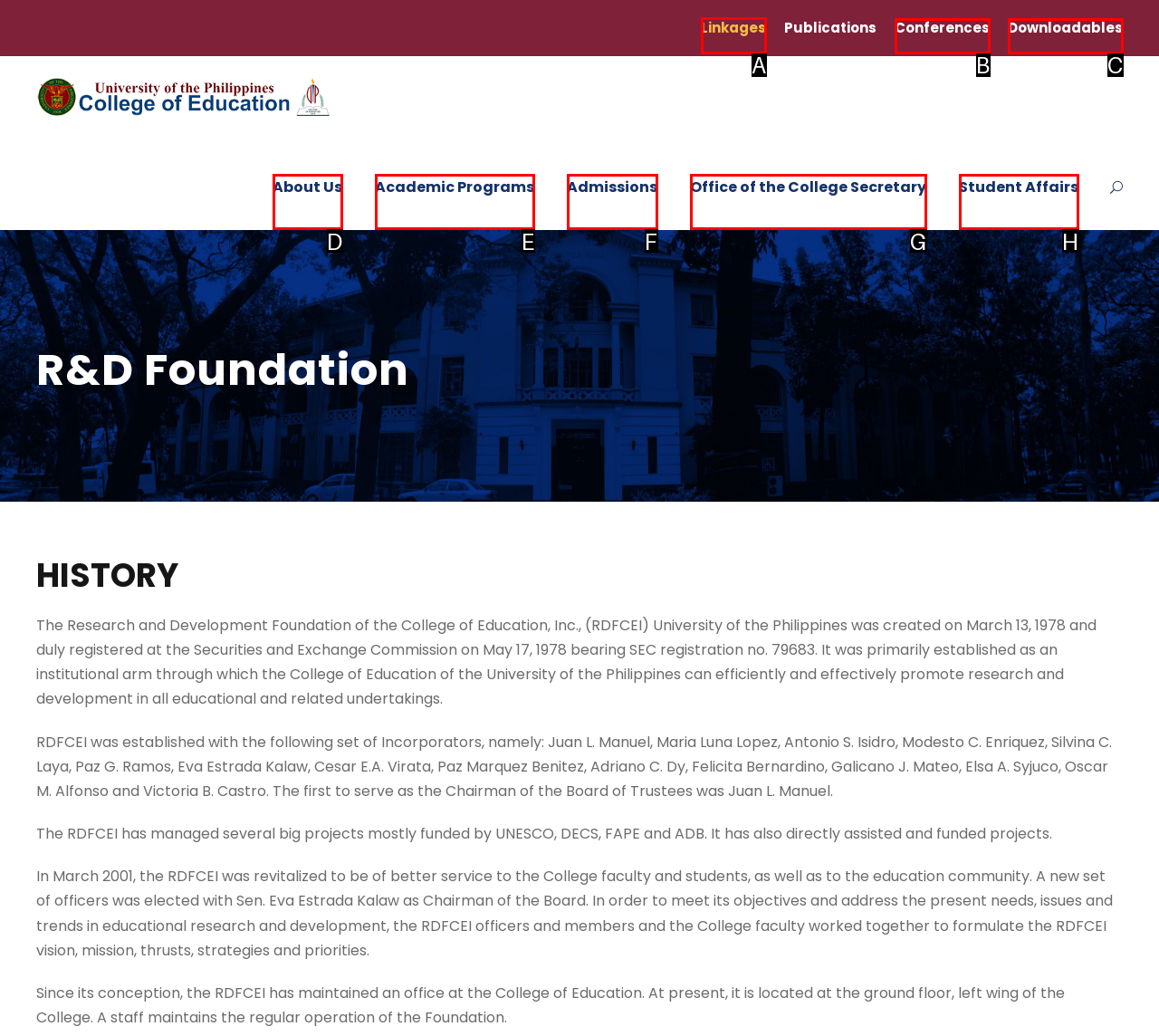What option should I click on to execute the task: Click on Linkages? Give the letter from the available choices.

A